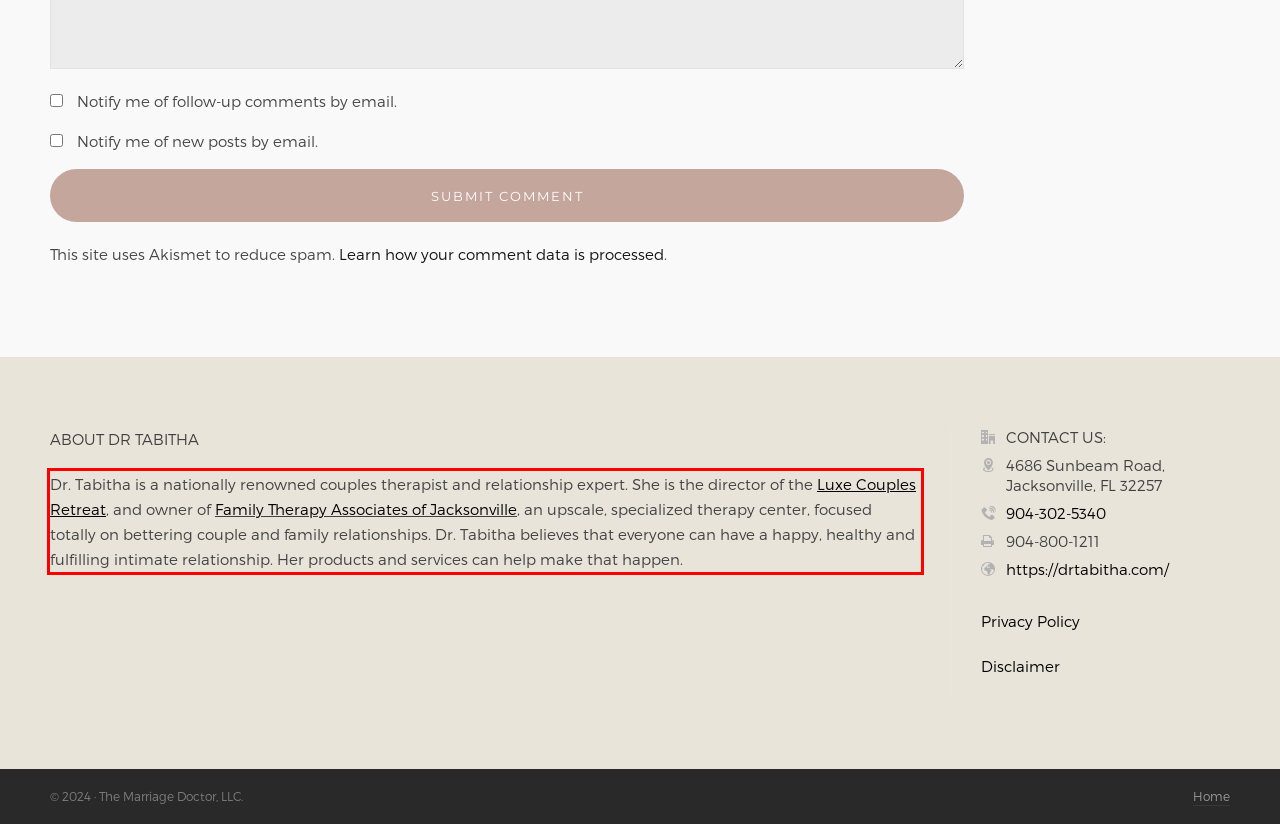Identify the text within the red bounding box on the webpage screenshot and generate the extracted text content.

Dr. Tabitha is a nationally renowned couples therapist and relationship expert. She is the director of the Luxe Couples Retreat, and owner of Family Therapy Associates of Jacksonville, an upscale, specialized therapy center, focused totally on bettering couple and family relationships. Dr. Tabitha believes that everyone can have a happy, healthy and fulfilling intimate relationship. Her products and services can help make that happen.